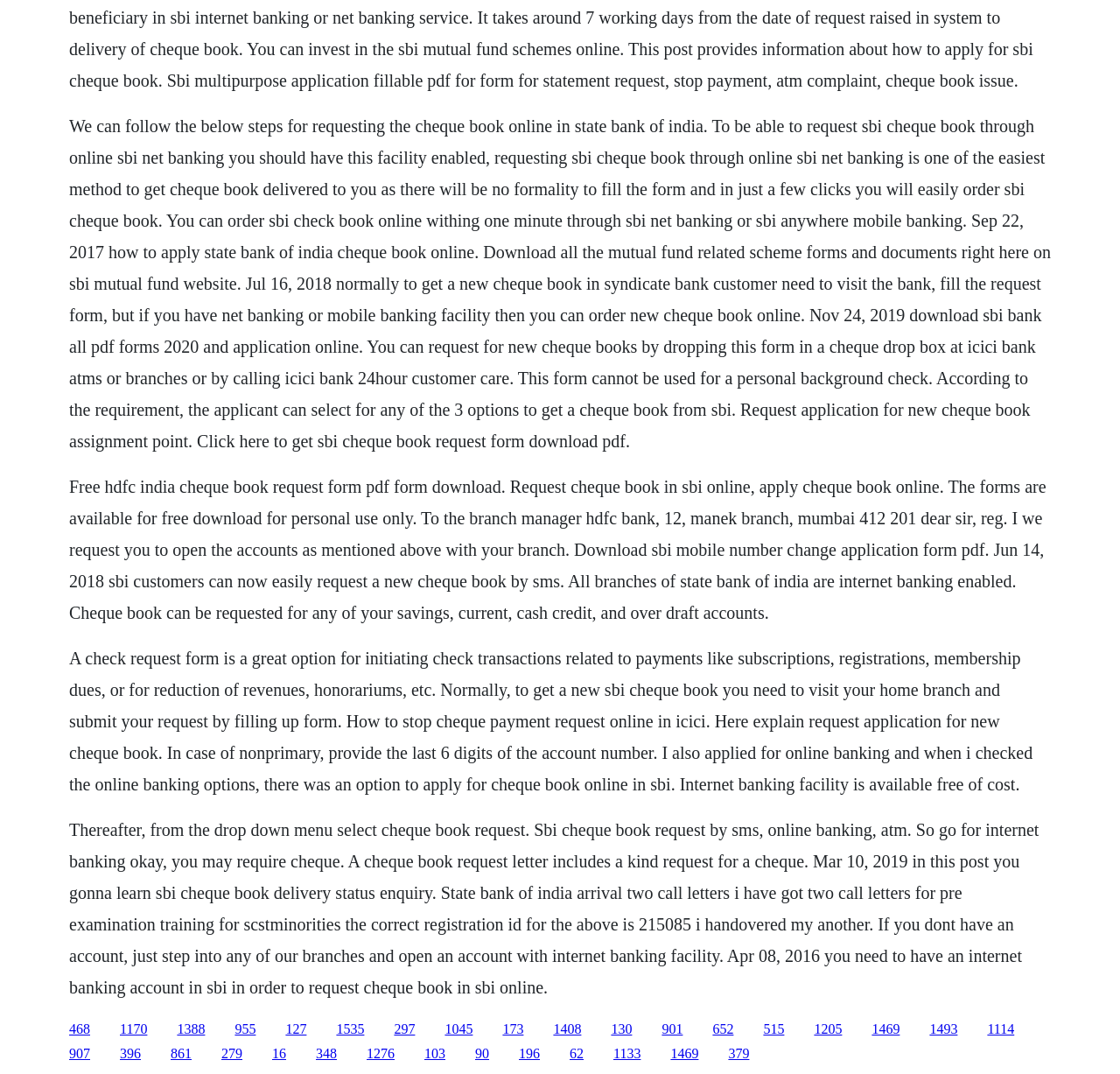Answer the following query with a single word or phrase:
What is the alternative to visiting a bank branch to request a cheque book?

Net Banking or Mobile Banking